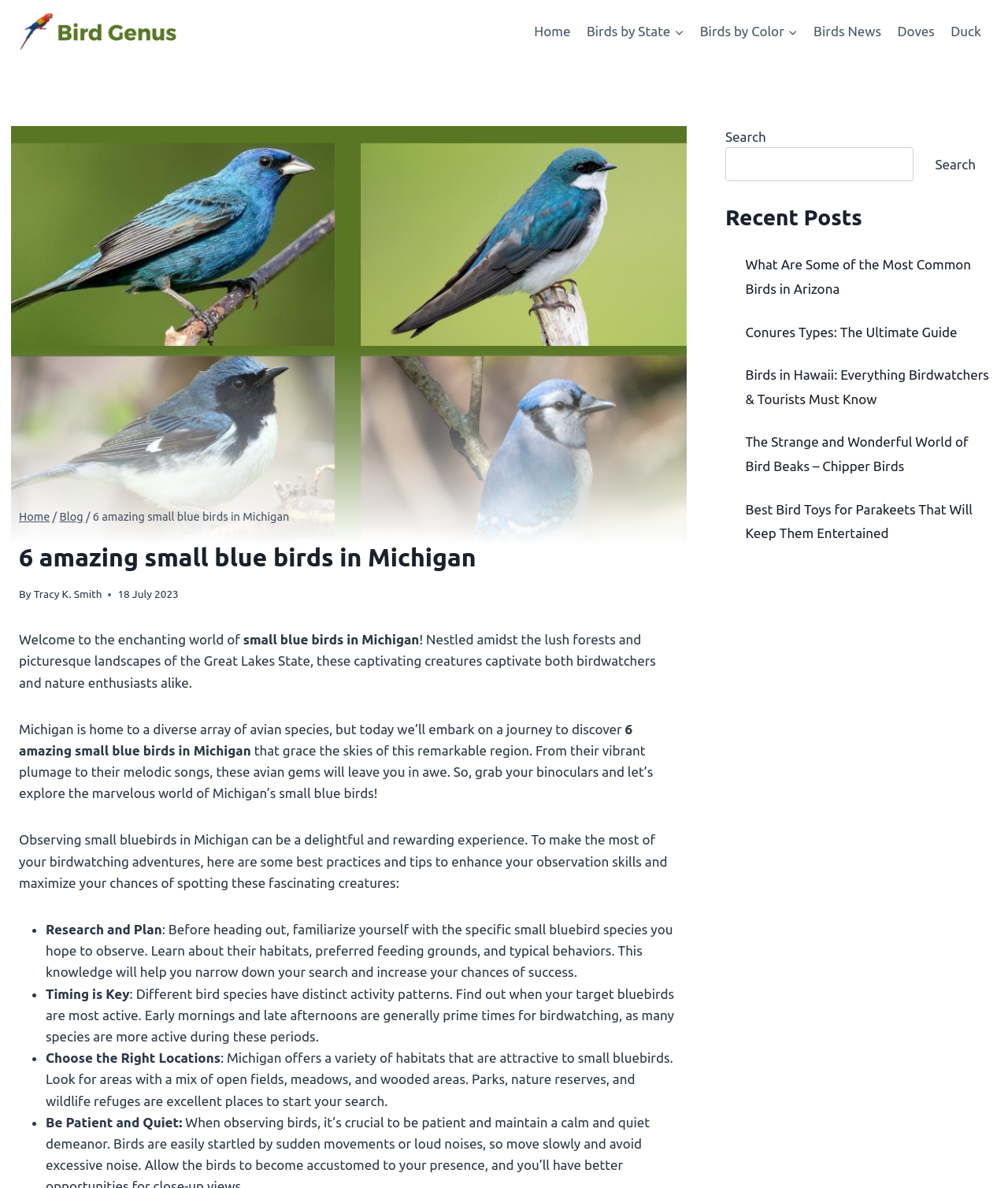Please determine the bounding box coordinates of the element's region to click for the following instruction: "Search for something".

[0.72, 0.124, 0.907, 0.152]